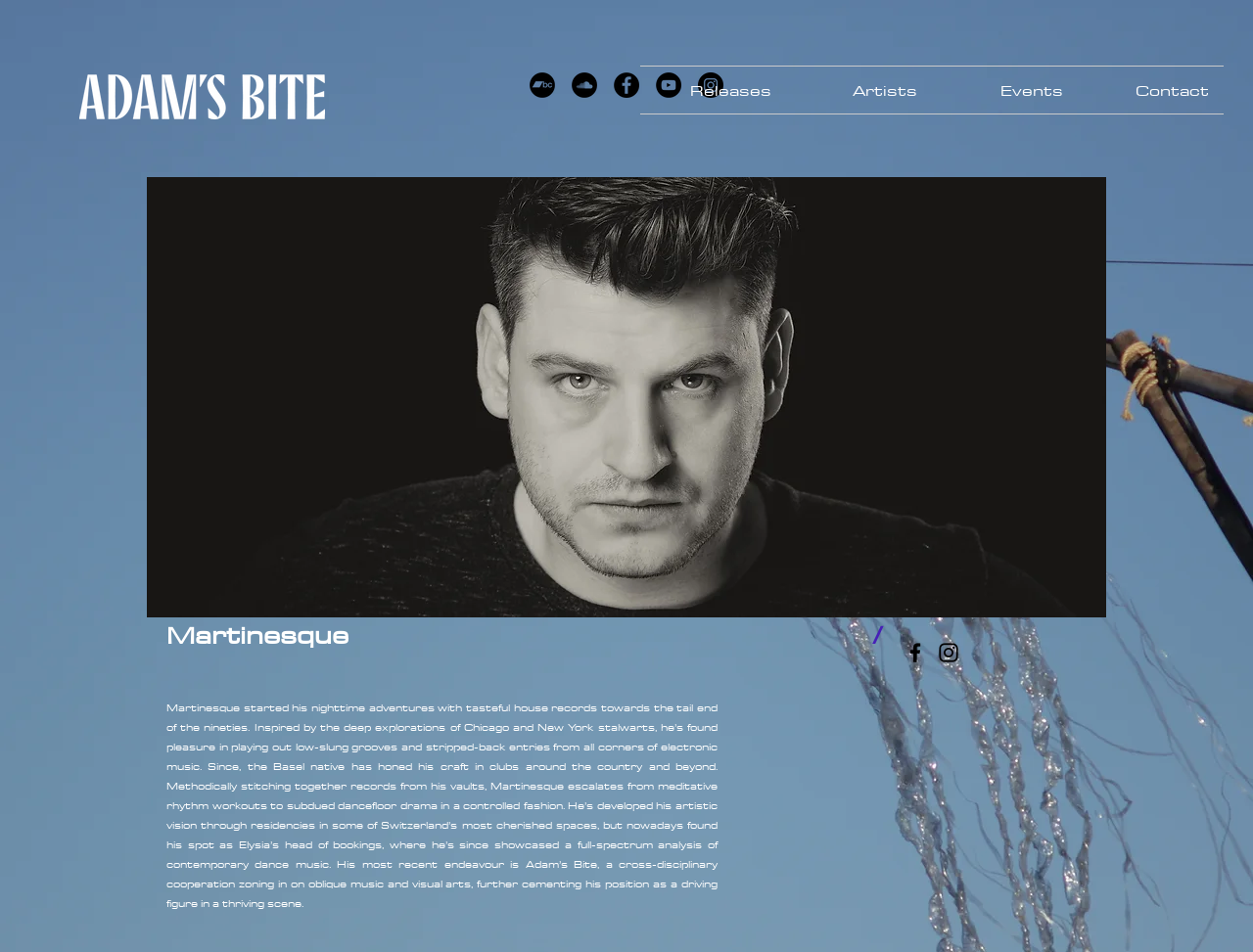Can you provide the bounding box coordinates for the element that should be clicked to implement the instruction: "Follow on Facebook"?

None